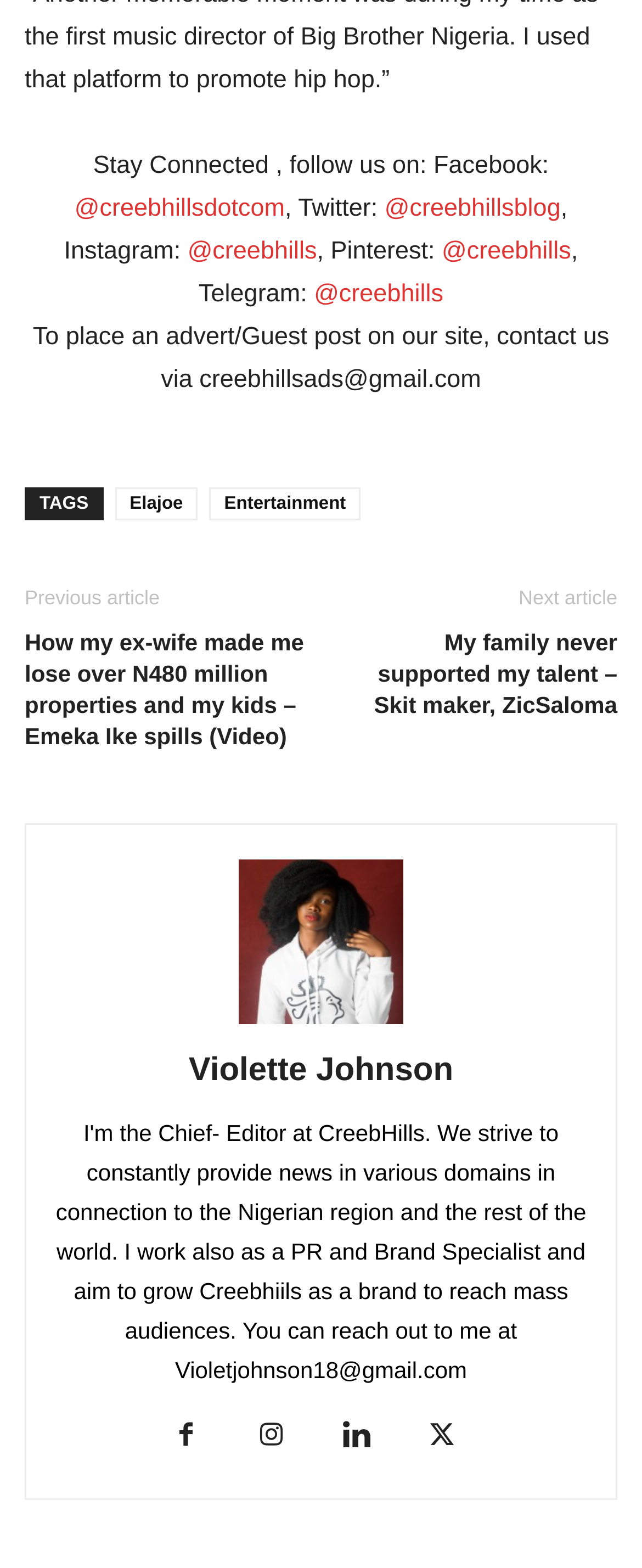Identify the bounding box coordinates for the region of the element that should be clicked to carry out the instruction: "Read the article about Emeka Ike". The bounding box coordinates should be four float numbers between 0 and 1, i.e., [left, top, right, bottom].

[0.038, 0.4, 0.474, 0.479]